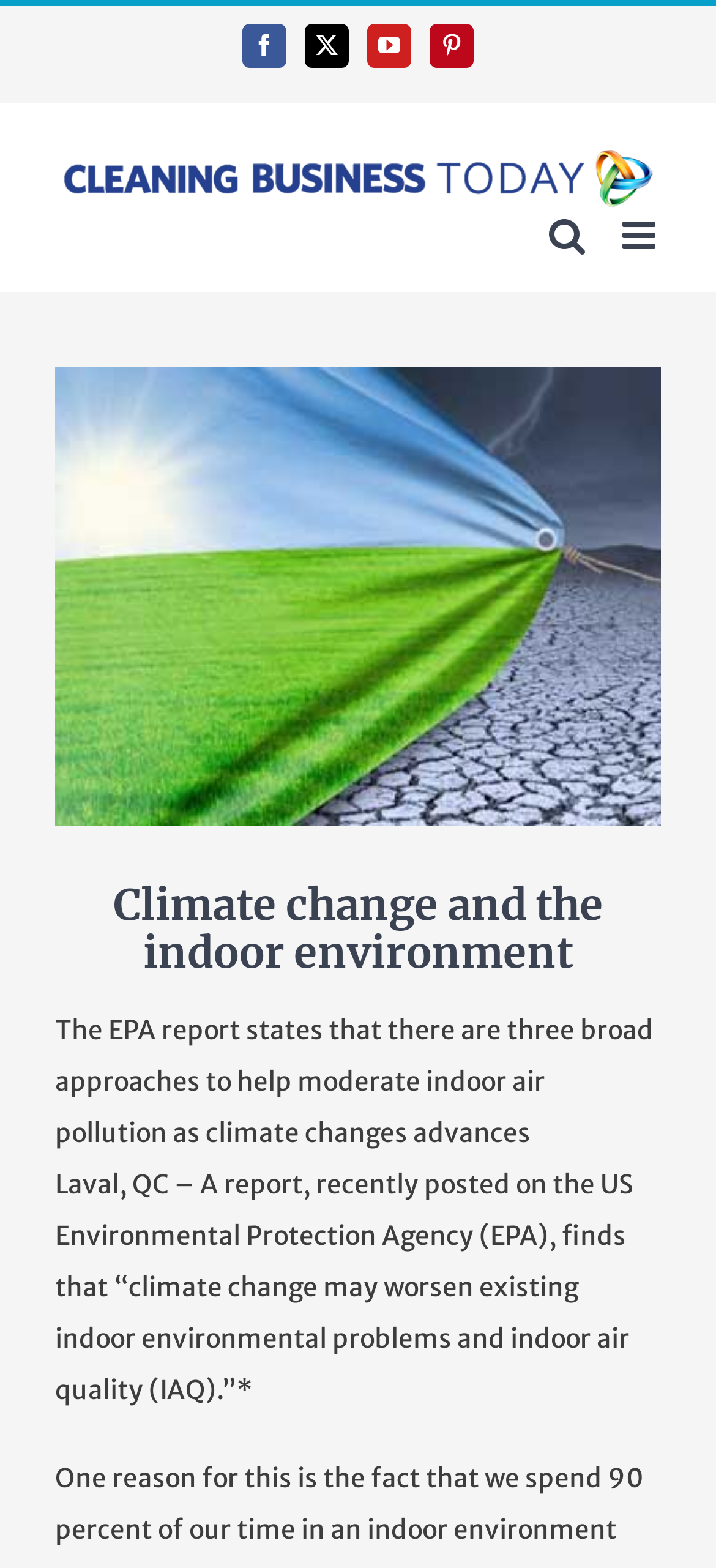Given the element description: "View Larger Image", predict the bounding box coordinates of this UI element. The coordinates must be four float numbers between 0 and 1, given as [left, top, right, bottom].

[0.077, 0.235, 0.923, 0.527]